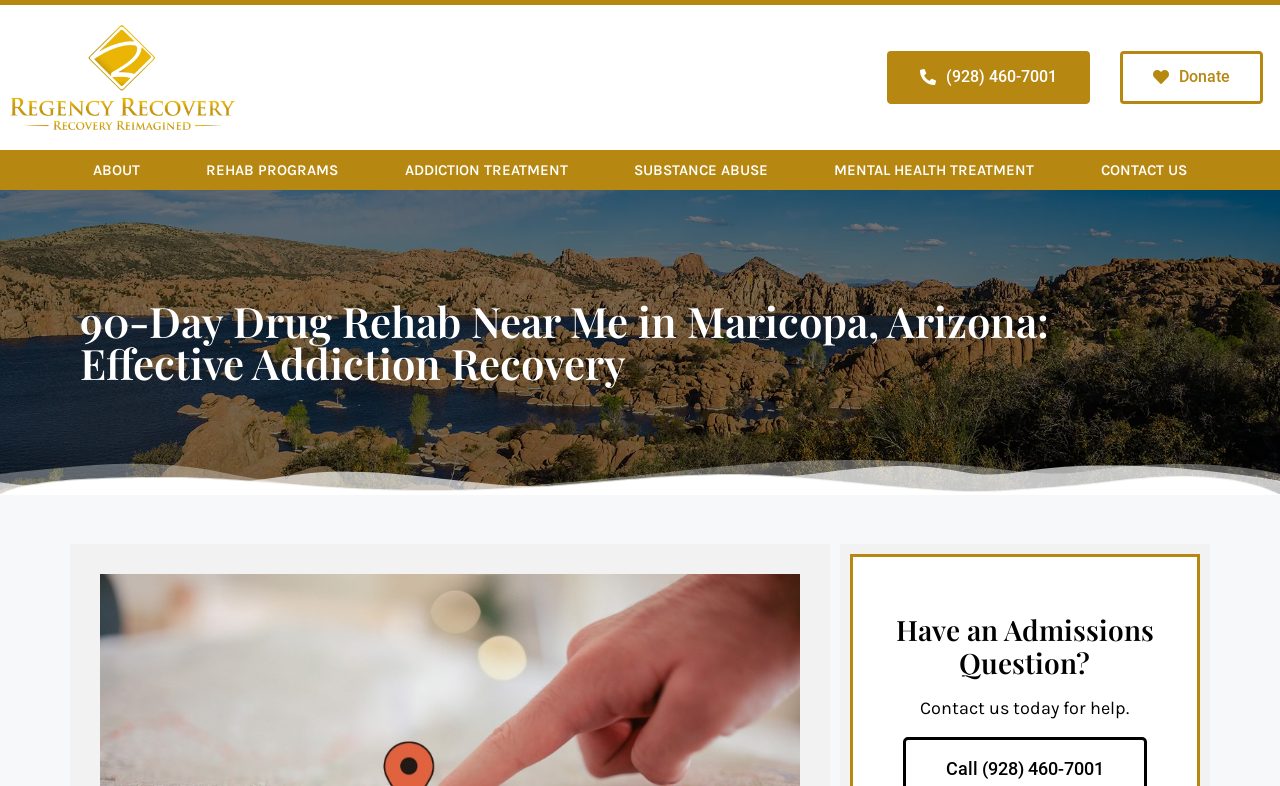Locate the bounding box coordinates of the clickable area to execute the instruction: "Check Archives". Provide the coordinates as four float numbers between 0 and 1, represented as [left, top, right, bottom].

None